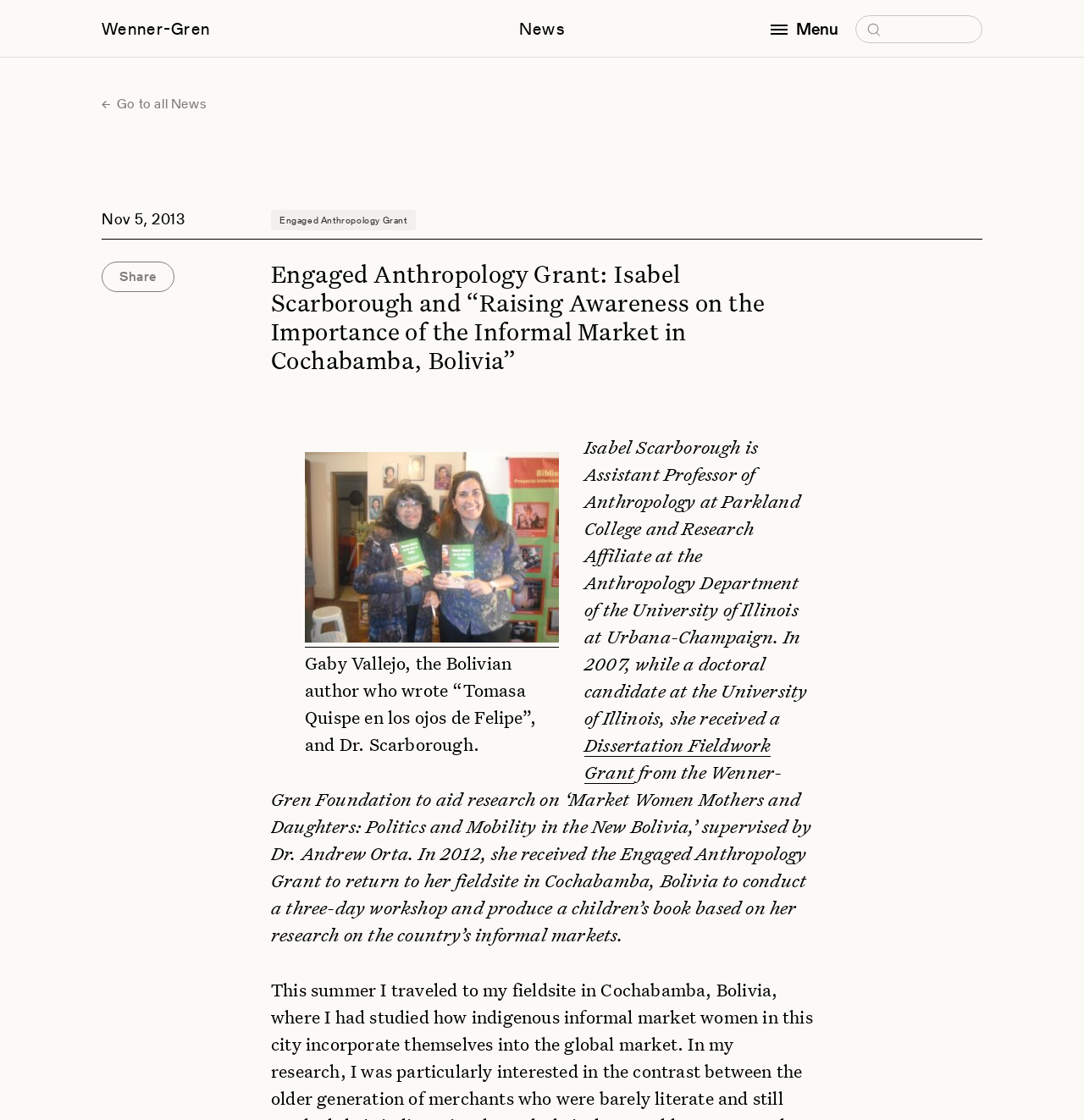Identify the bounding box coordinates necessary to click and complete the given instruction: "Open the menu".

[0.711, 0.013, 0.789, 0.038]